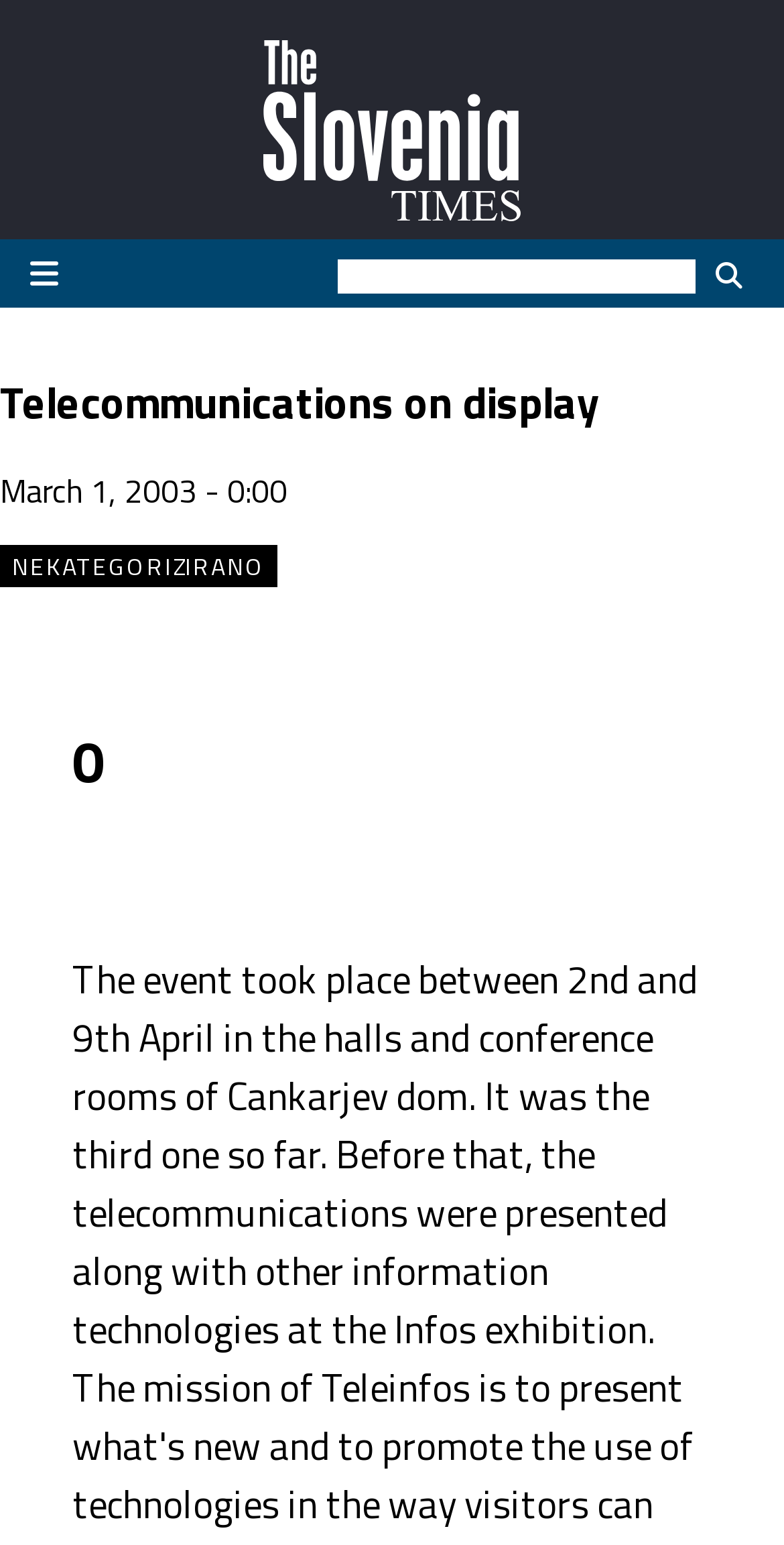Give a one-word or phrase response to the following question: How many headings are there on the webpage?

3